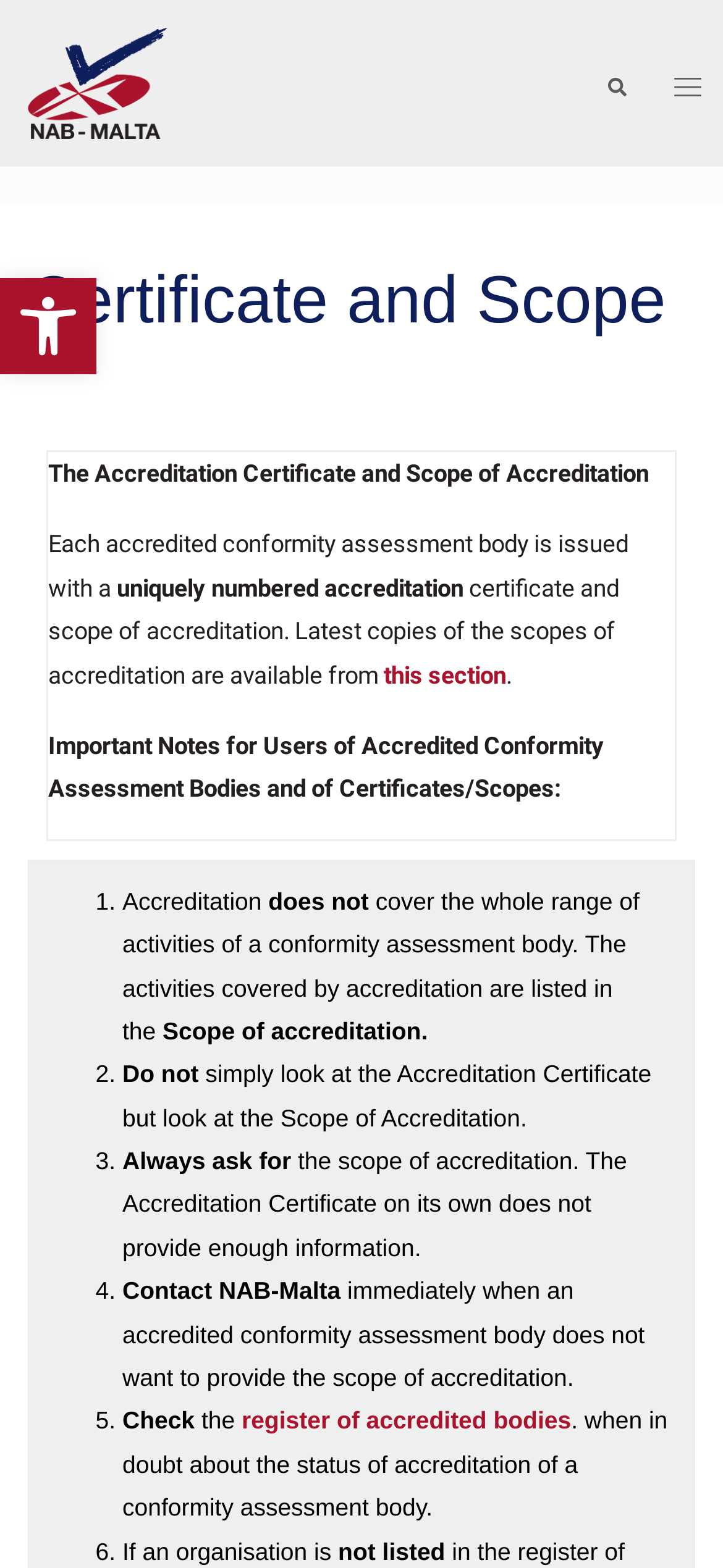Carefully examine the image and provide an in-depth answer to the question: What should you do if an accredited body does not want to provide its scope of accreditation?

According to the webpage, if an accredited conformity assessment body does not want to provide its scope of accreditation, you should contact NAB-Malta immediately. This is stated in the fourth important note for users of accredited bodies.